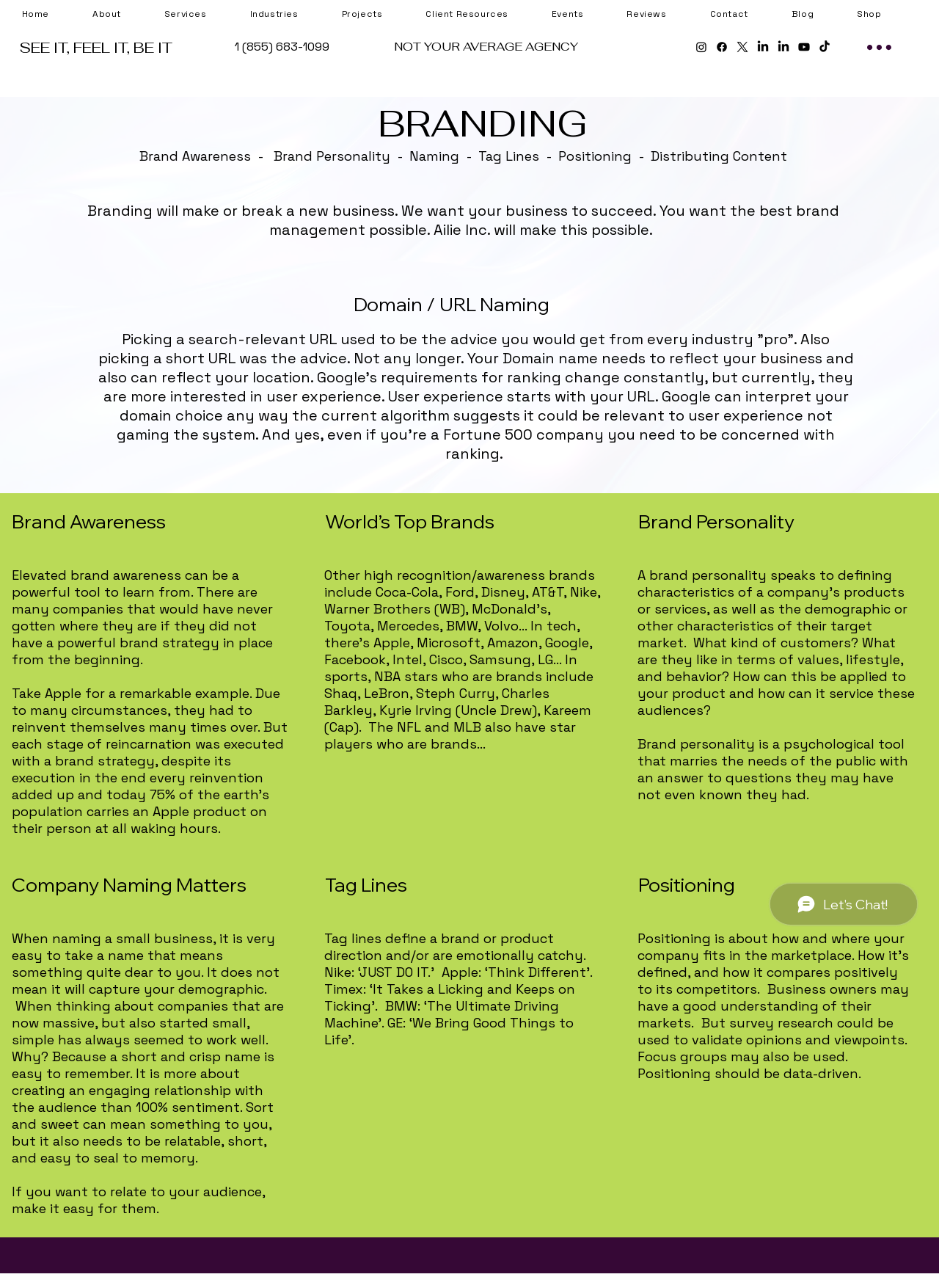Explain the features and main sections of the webpage comprehensively.

This webpage is about branding and its importance for businesses. At the top, there are three links: "SEE IT," "FEEL IT," and "BE IT," which are aligned horizontally. To the right of these links, there is a button to open site navigation. Below these elements, there is a navigation menu with links to various pages, including "Home," "About," "Services," and "Contact."

In the center of the page, there is a prominent heading "BRANDING" and a subheading "NOT YOUR AVERAGE AGENCY." Below this, there is a paragraph of text that explains the importance of branding for businesses. To the right of this text, there is a table with social media links, including Instagram, Facebook, LinkedIn, and YouTube.

Further down the page, there are several sections, each with a heading and a block of text. These sections cover topics such as domain and URL naming, brand awareness, brand personality, company naming, tag lines, and positioning. The text in these sections provides information and advice on each of these topics.

At the bottom of the page, there are two iframes, which appear to be chat windows. There is also a phone number and a call to action to contact the company. Overall, the page is well-organized and easy to navigate, with clear headings and concise text that explains the importance of branding for businesses.